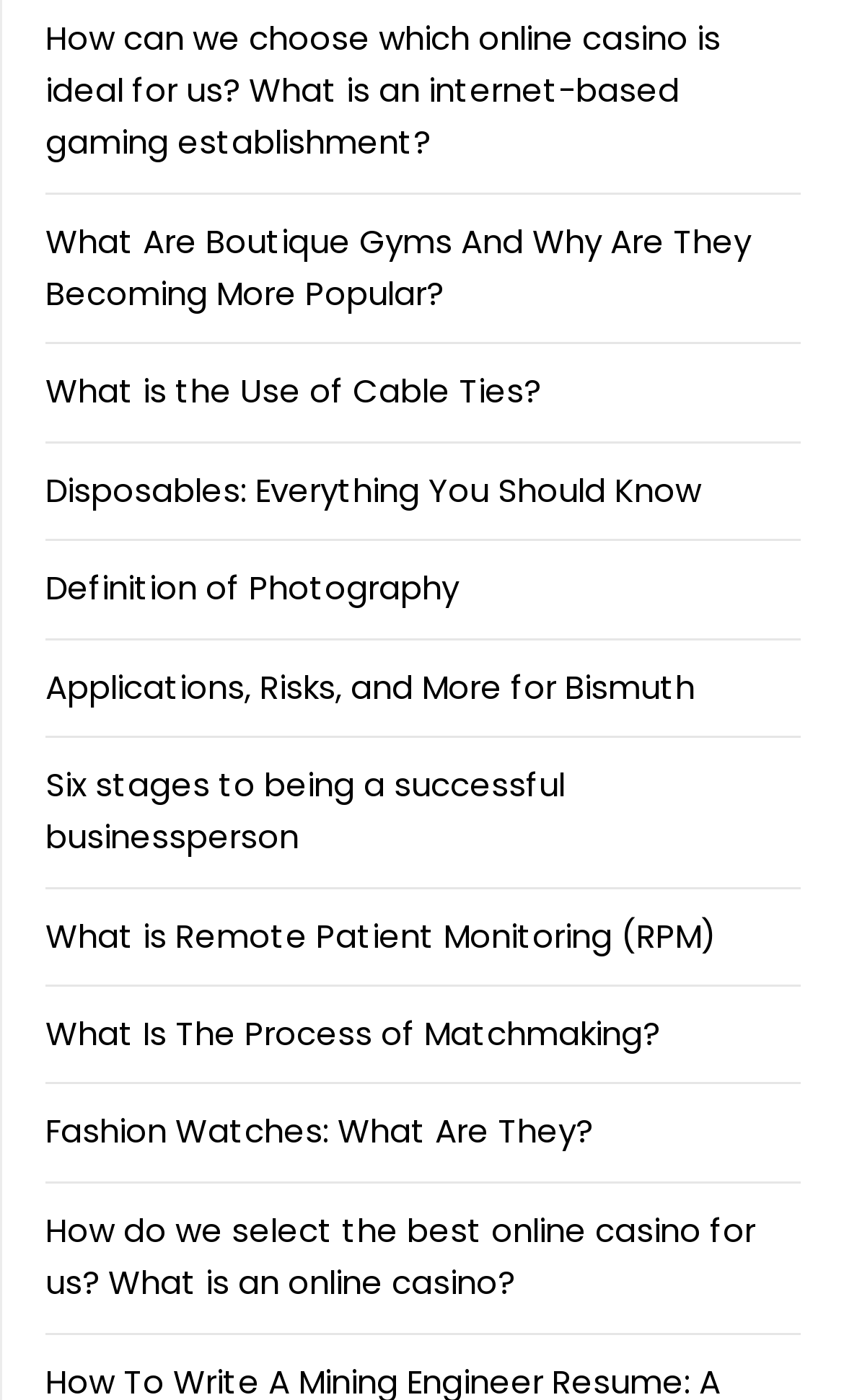Please identify the bounding box coordinates of the clickable area that will allow you to execute the instruction: "Learn about boutique gyms".

[0.054, 0.156, 0.89, 0.226]